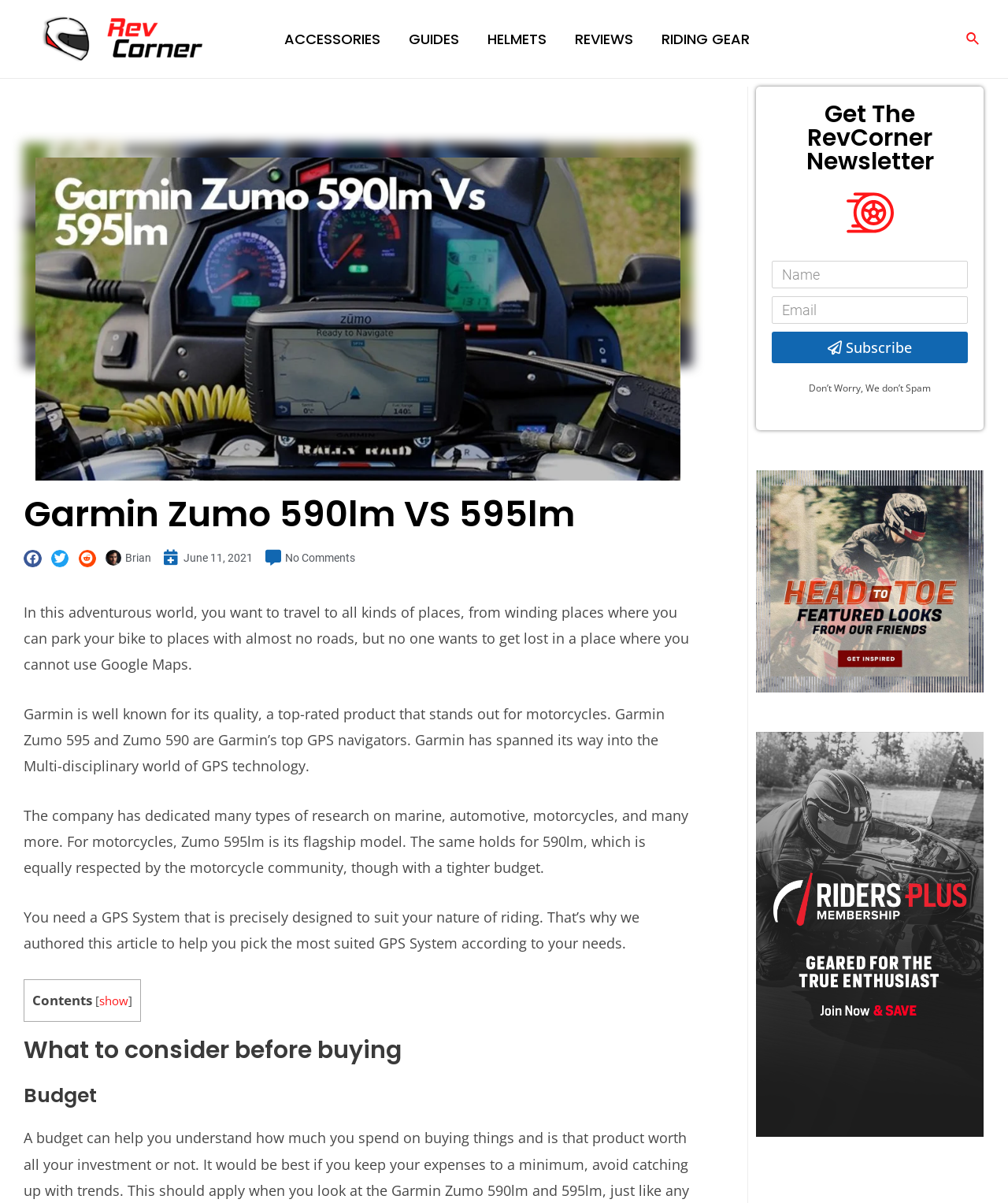Determine the bounding box coordinates of the section to be clicked to follow the instruction: "Click on the 'ACCESSORIES' link". The coordinates should be given as four float numbers between 0 and 1, formatted as [left, top, right, bottom].

[0.268, 0.009, 0.391, 0.055]